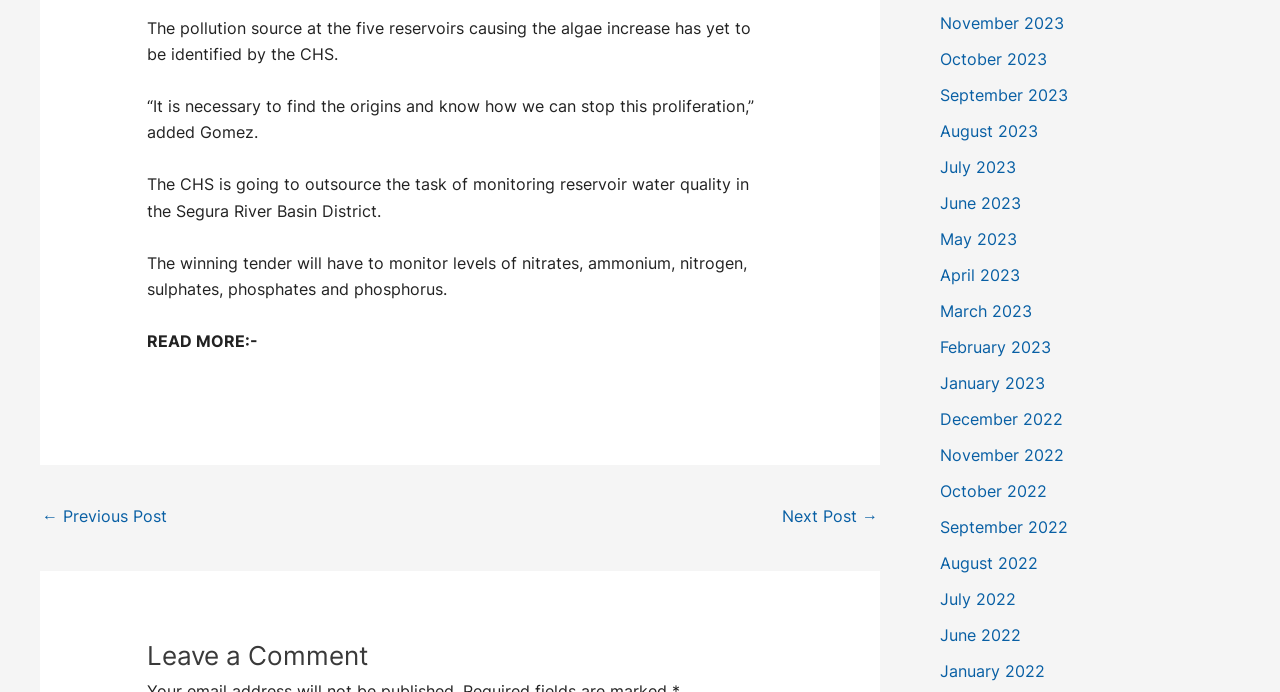What is the location of the reservoirs mentioned in the article?
Answer the question in a detailed and comprehensive manner.

The text mentions that 'The CHS is going to outsource the task of monitoring reservoir water quality in the Segura River Basin District.' This indicates that the reservoirs are located in the Segura River Basin District.